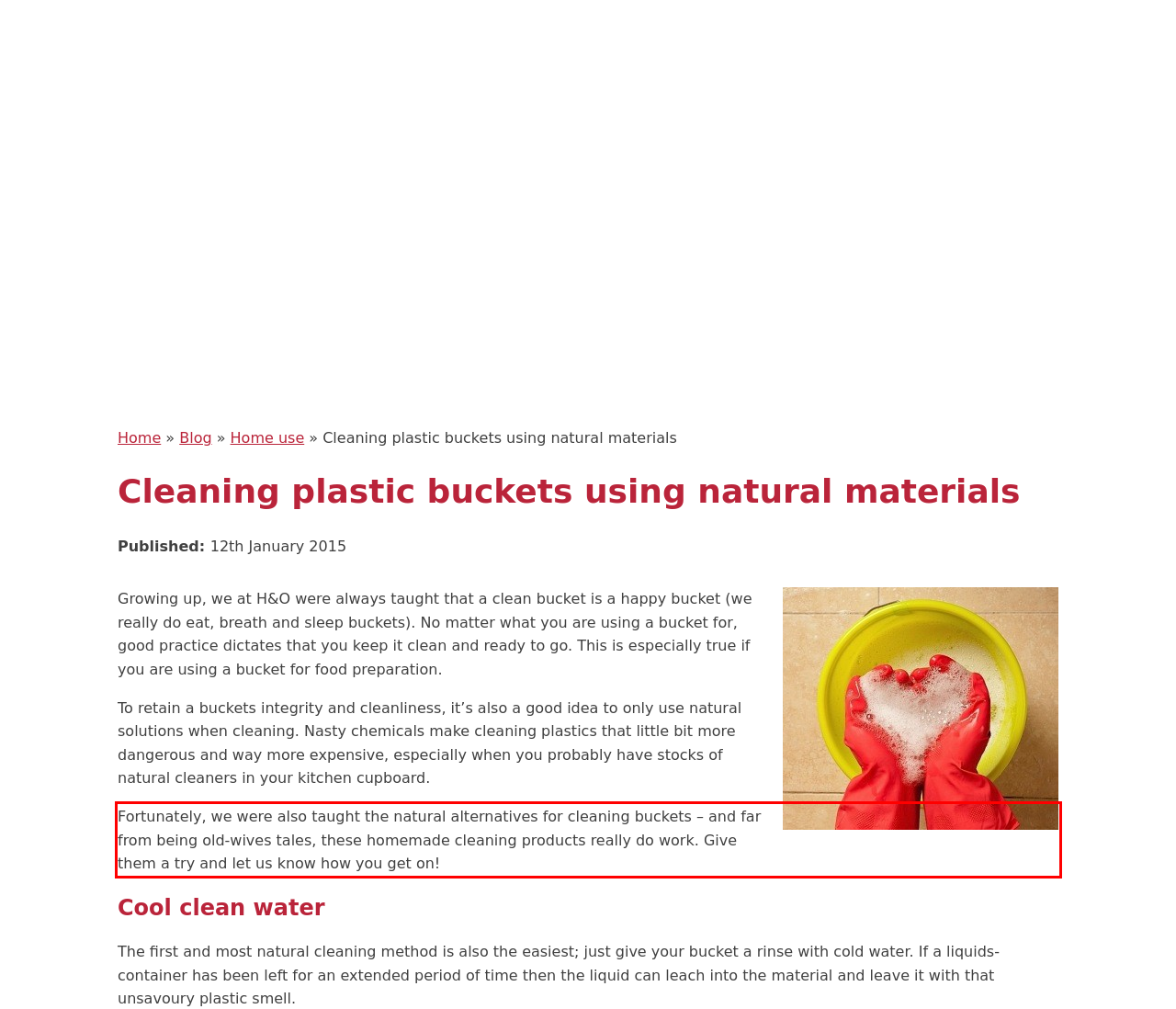The screenshot you have been given contains a UI element surrounded by a red rectangle. Use OCR to read and extract the text inside this red rectangle.

Fortunately, we were also taught the natural alternatives for cleaning buckets – and far from being old-wives tales, these homemade cleaning products really do work. Give them a try and let us know how you get on!